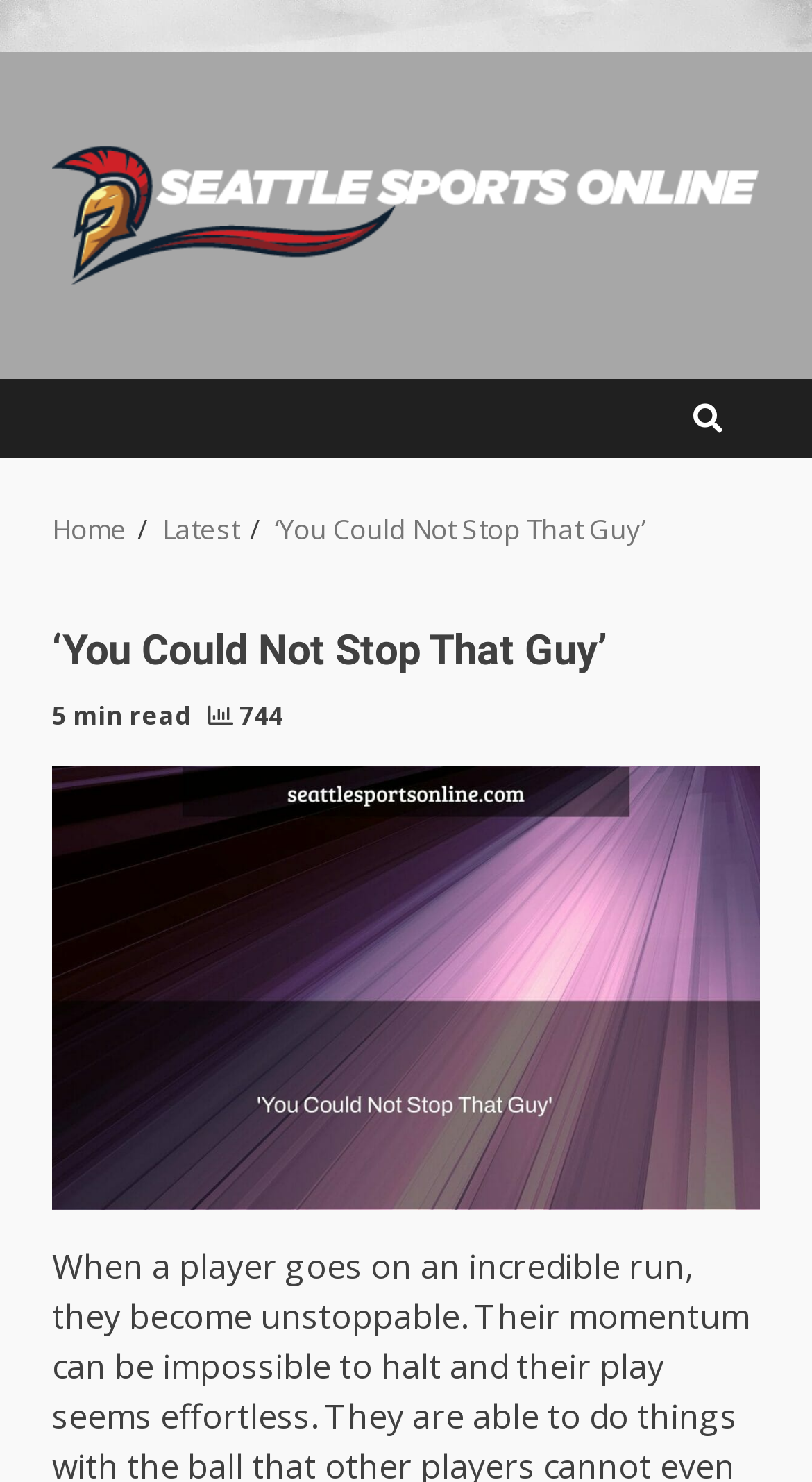Given the description "744", provide the bounding box coordinates of the corresponding UI element.

[0.256, 0.471, 0.349, 0.495]